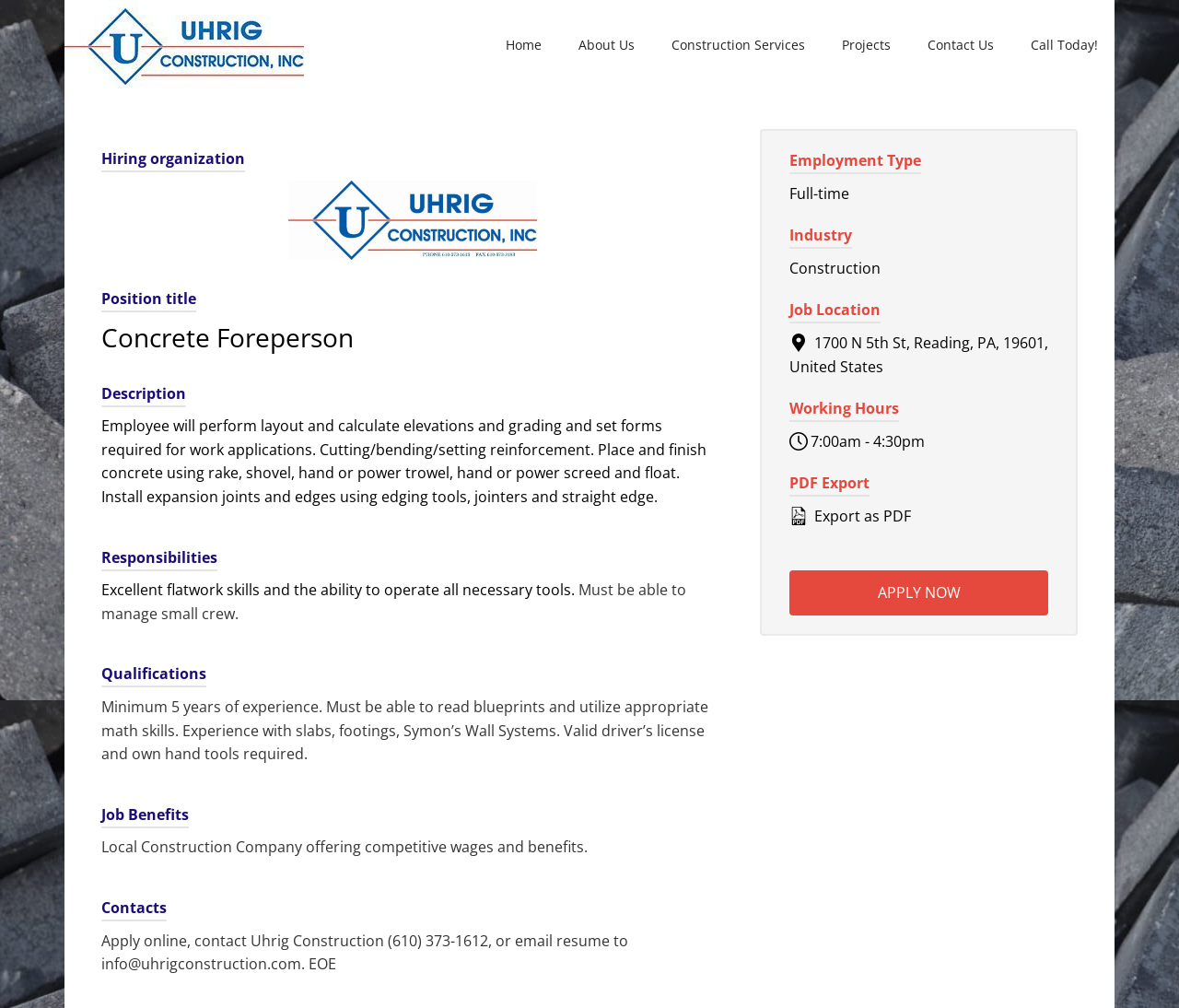Please predict the bounding box coordinates of the element's region where a click is necessary to complete the following instruction: "Click on the 'Contact Us' link". The coordinates should be represented by four float numbers between 0 and 1, i.e., [left, top, right, bottom].

[0.773, 0.0, 0.857, 0.09]